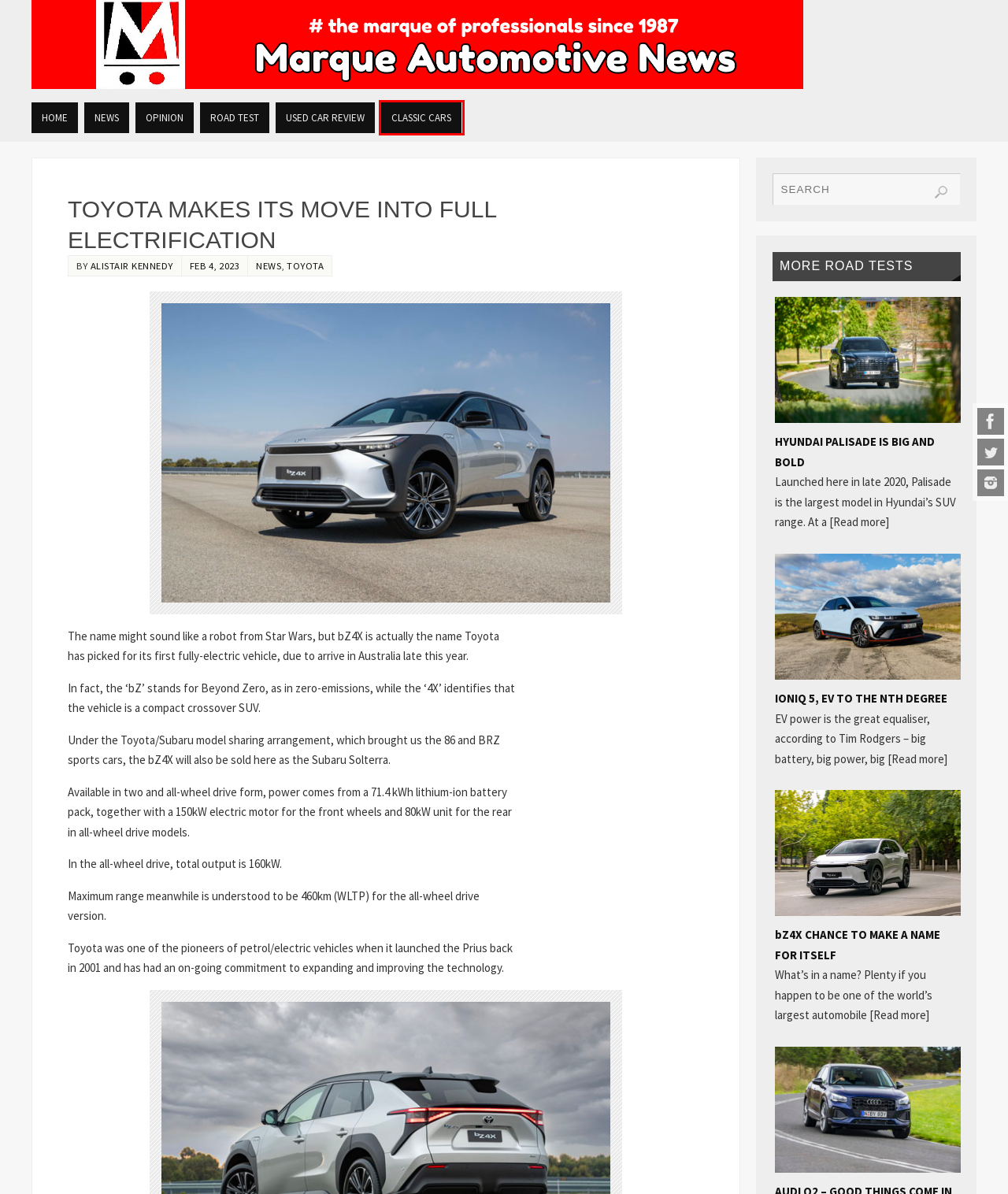Examine the screenshot of a webpage with a red rectangle bounding box. Select the most accurate webpage description that matches the new webpage after clicking the element within the bounding box. Here are the candidates:
A. Used Car Review
B. Road Test Archives - Marque Automotive News
C. Opinion
D. News
E. Classic Cars Archives - Marque Automotive News
F. Toyota Archives - Marque Automotive News
G. IONIQ 5, EV TO THE NTH DEGREE - Marque Automotive News
H. Marque Automotive News - The marque of professionals since 1987

E